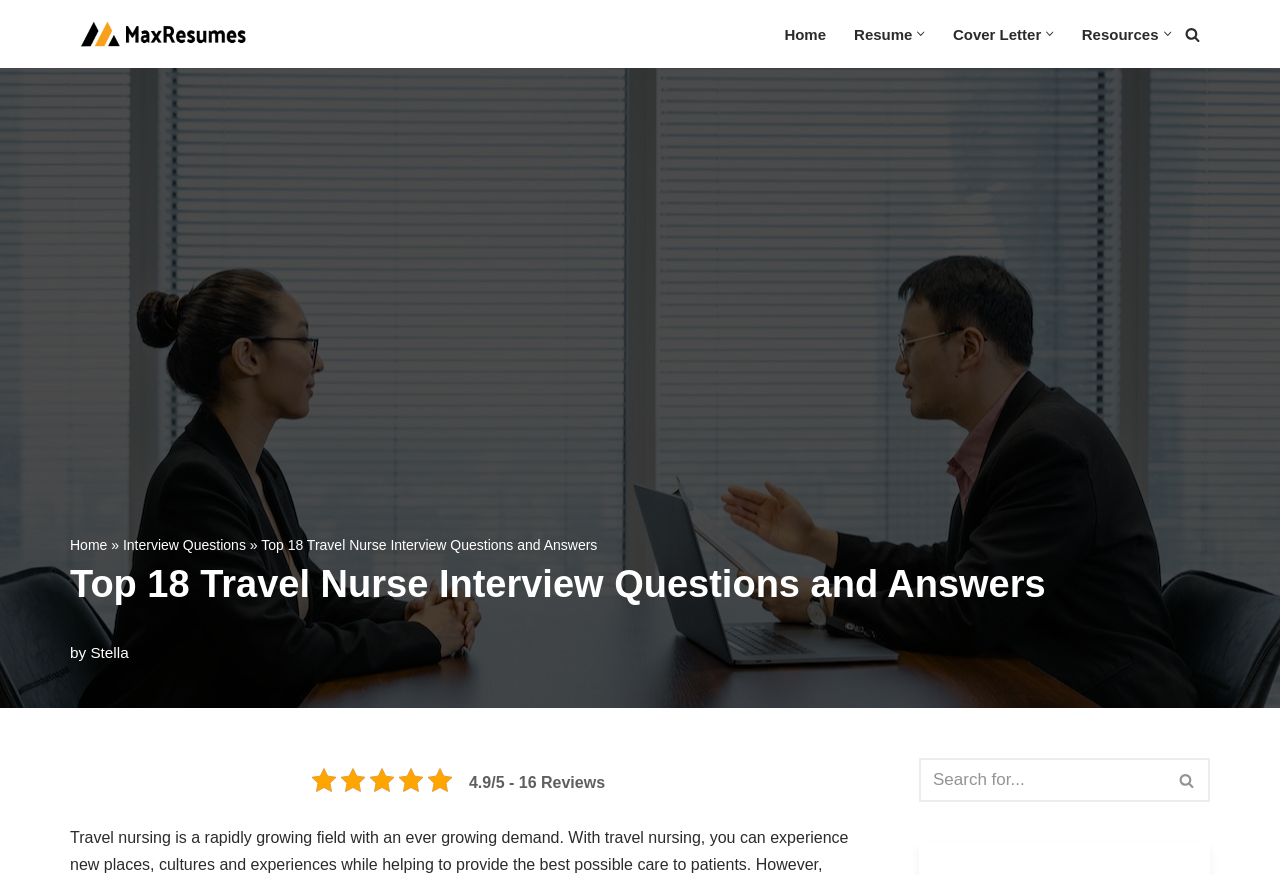Respond with a single word or short phrase to the following question: 
What is the purpose of the search bar?

To search the website